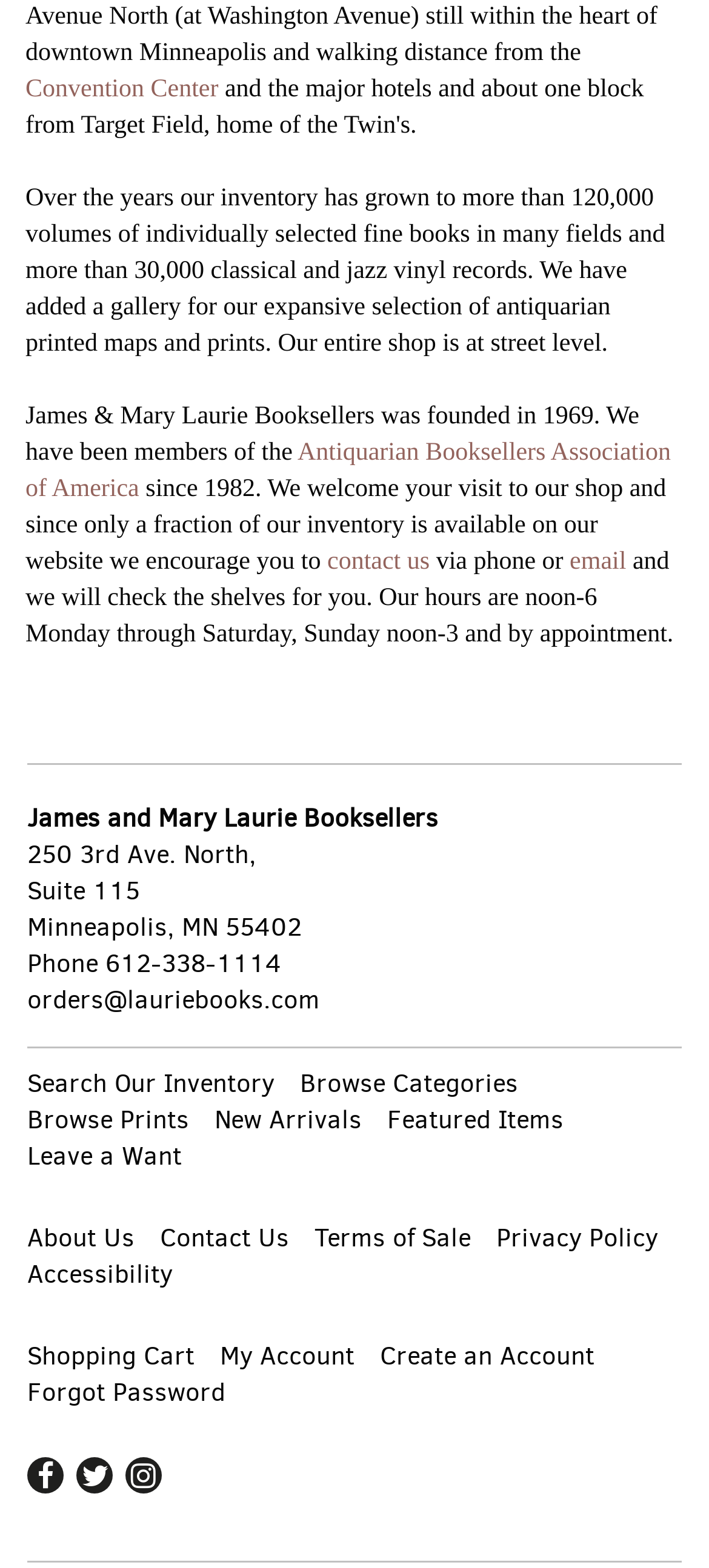Given the element description Accessibility, identify the bounding box coordinates for the UI element on the webpage screenshot. The format should be (top-left x, top-left y, bottom-right x, bottom-right y), with values between 0 and 1.

[0.038, 0.802, 0.244, 0.824]